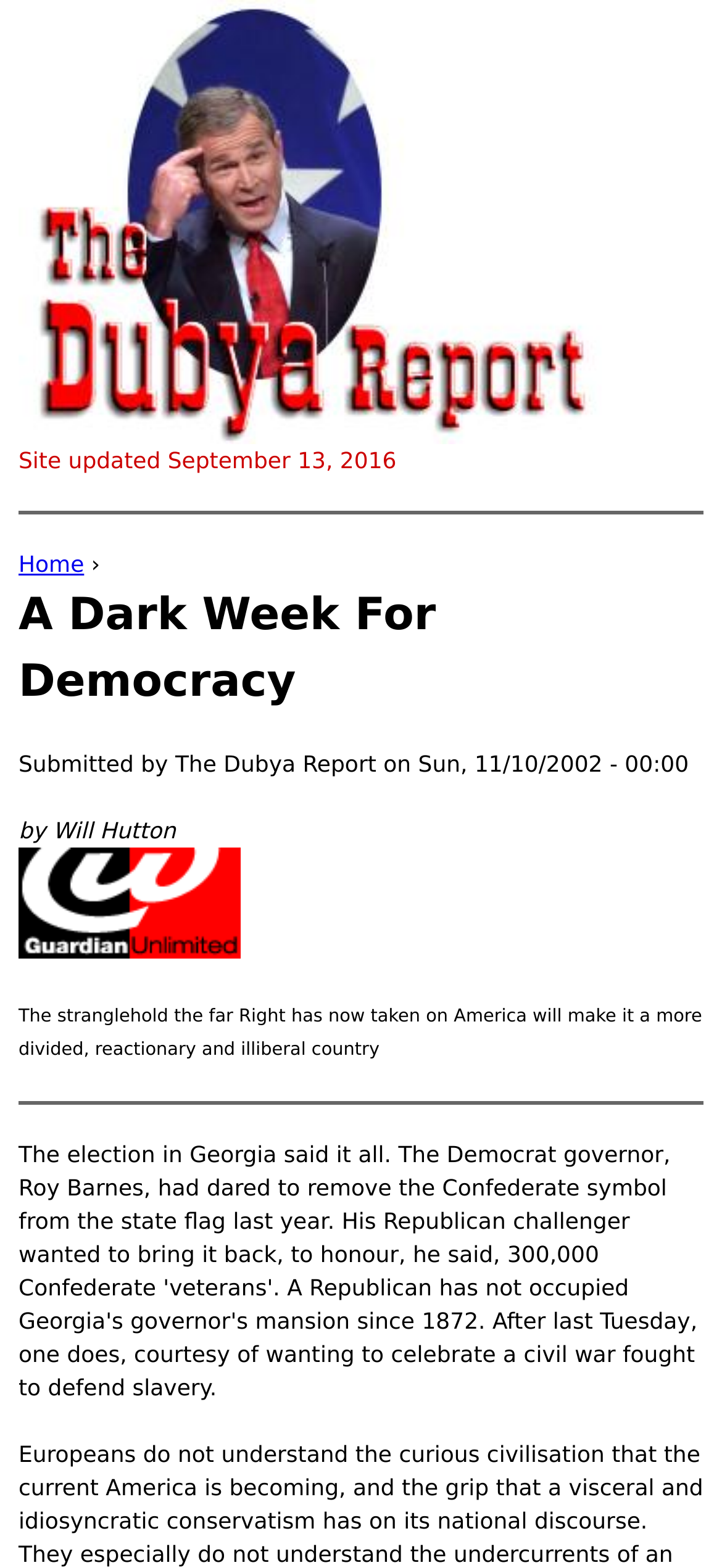Answer the following in one word or a short phrase: 
What is the author of the article?

Will Hutton